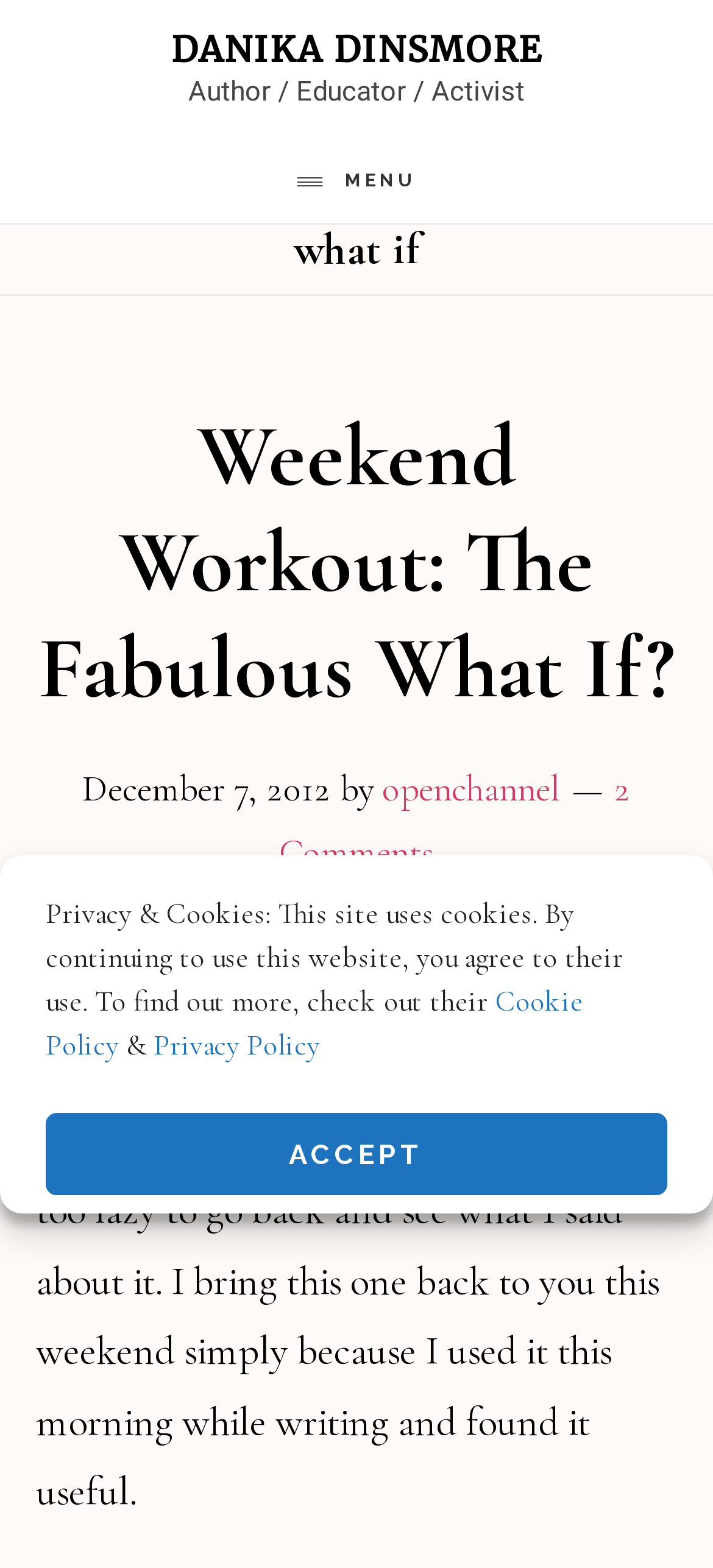Examine the image carefully and respond to the question with a detailed answer: 
How many comments does the article have?

I found the number of comments by looking at the link element with the text '2 Comments' which is located below the article title, next to the author's name.